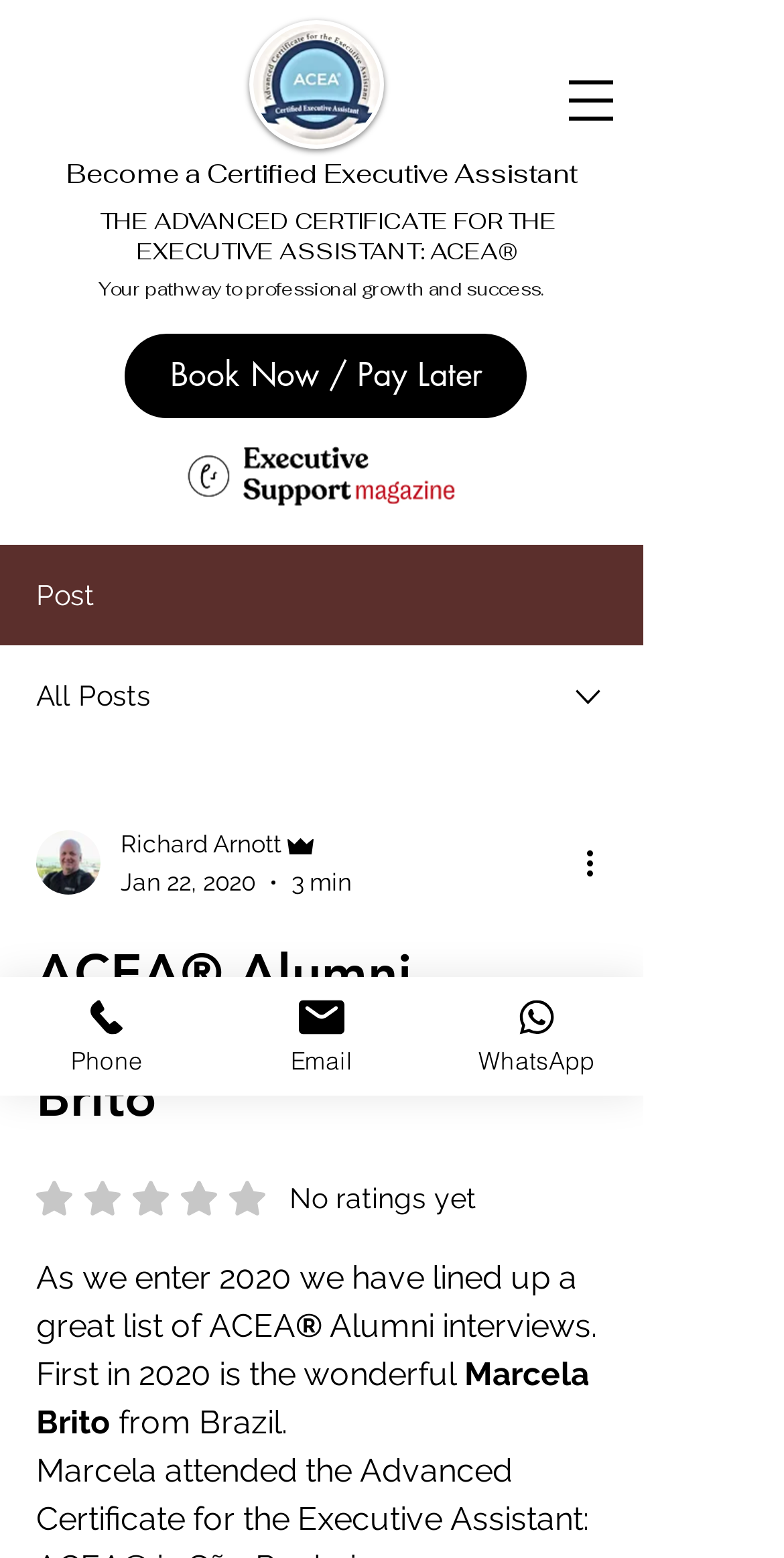What is the name of the certified executive assistant?
Please provide a comprehensive answer based on the visual information in the image.

I found the answer by looking at the heading 'ACEA® Alumni Interview: Marcela Brito' and the StaticText 'Marcela Brito' which is part of the interview description.